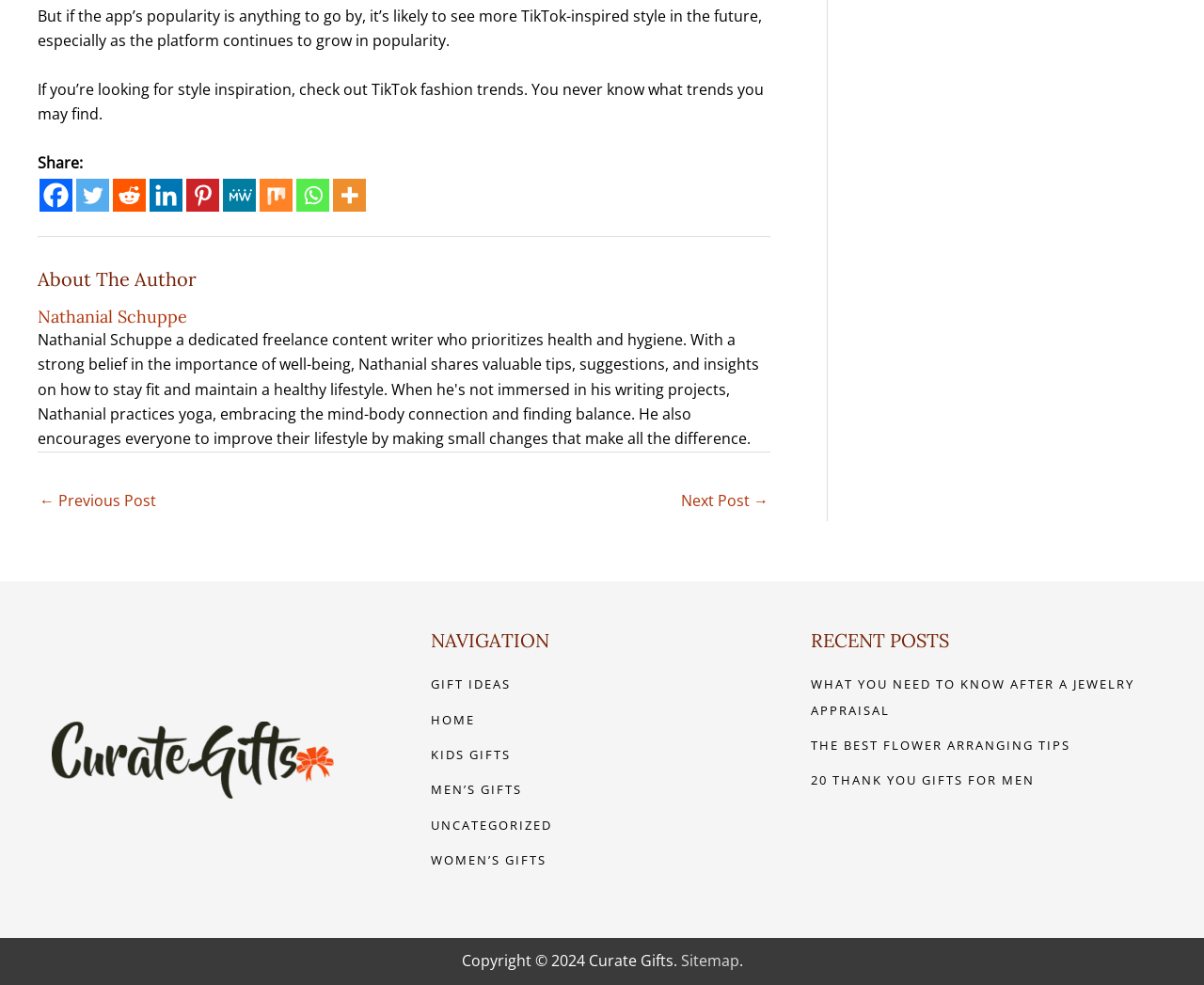What is the copyright year of the website?
Please elaborate on the answer to the question with detailed information.

I found the copyright year by looking at the footer section of the webpage, which contains a static text element with the copyright symbol and the year '2024'.